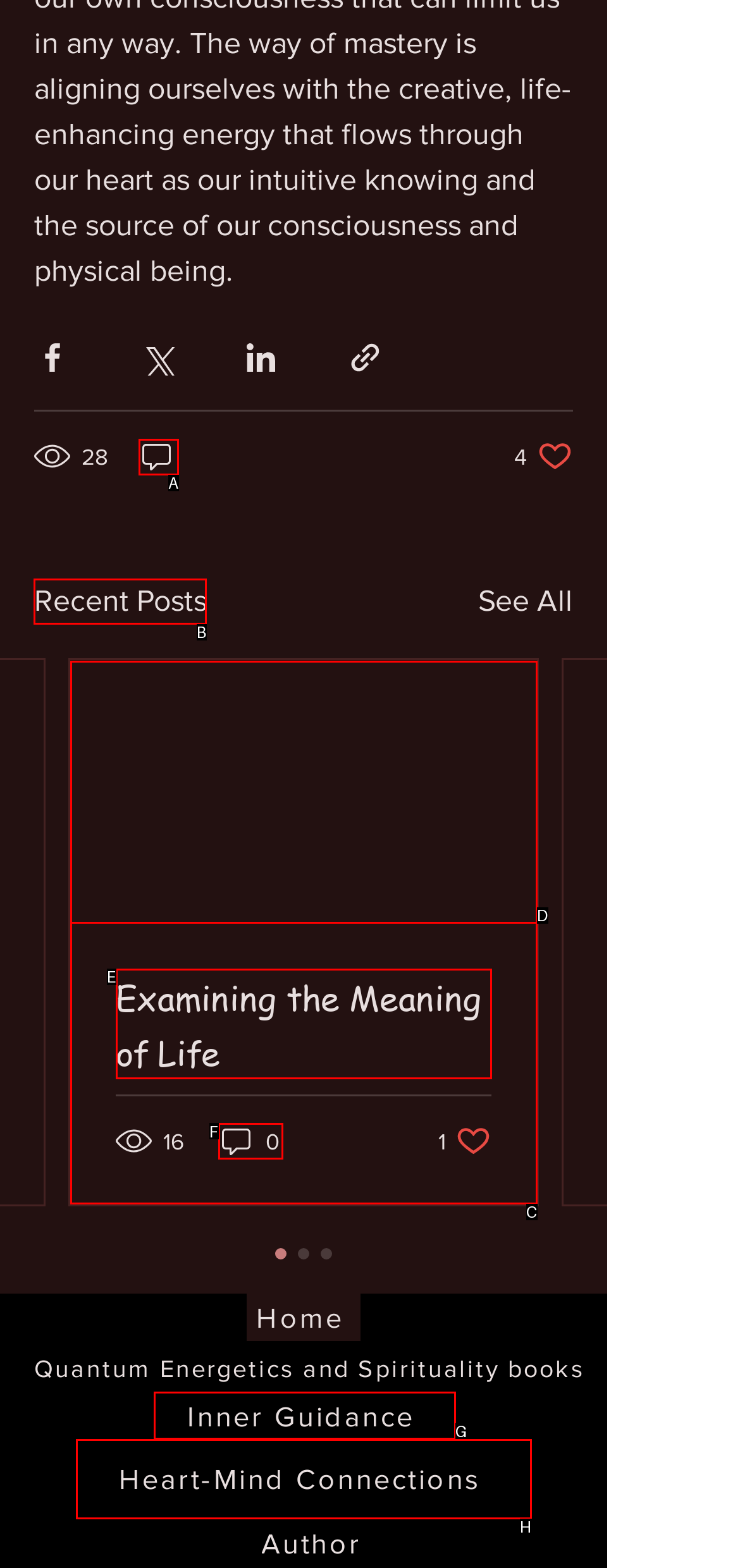Point out which HTML element you should click to fulfill the task: View recent posts.
Provide the option's letter from the given choices.

B